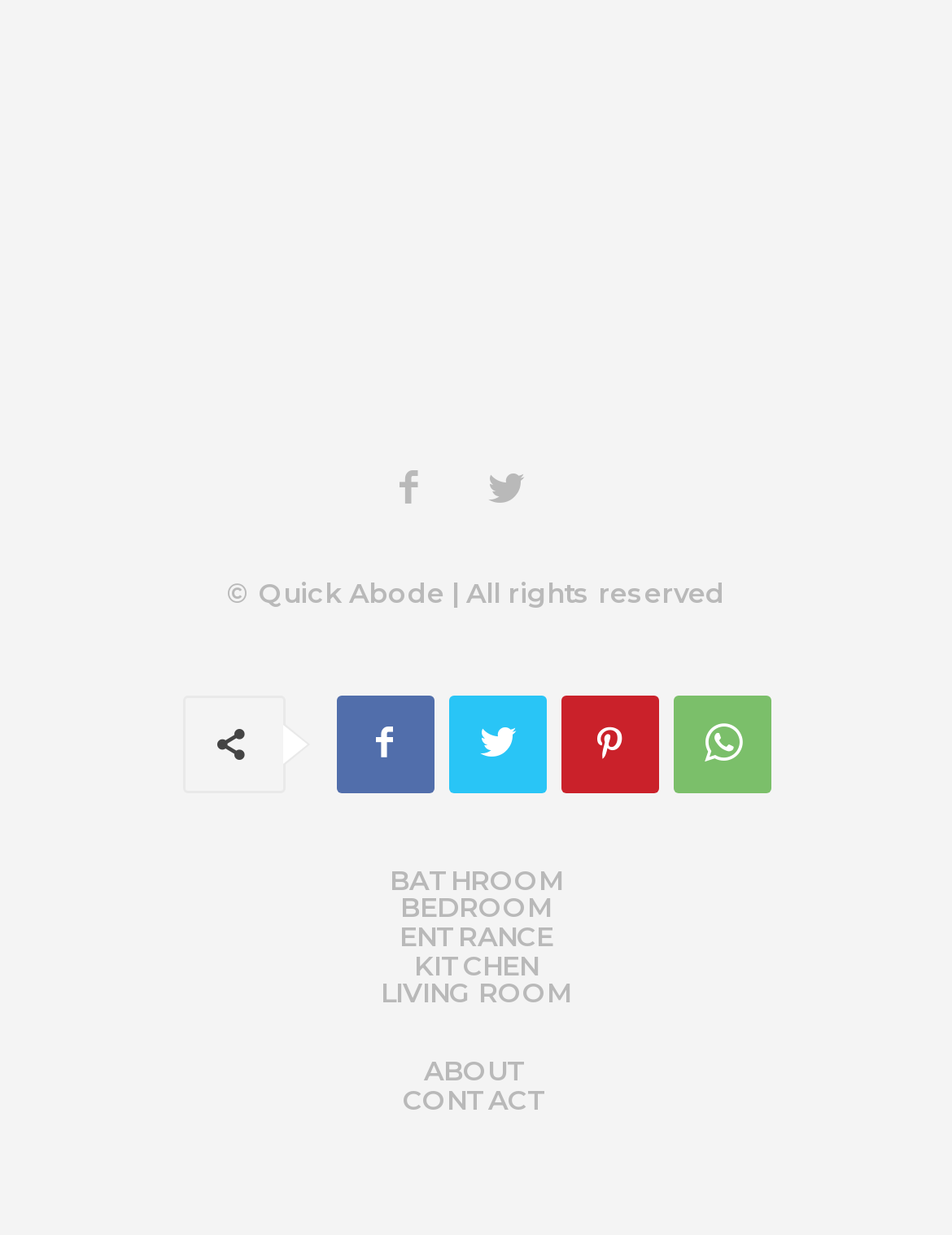Locate the bounding box coordinates of the UI element described by: "Pinterest". Provide the coordinates as four float numbers between 0 and 1, formatted as [left, top, right, bottom].

[0.588, 0.563, 0.691, 0.642]